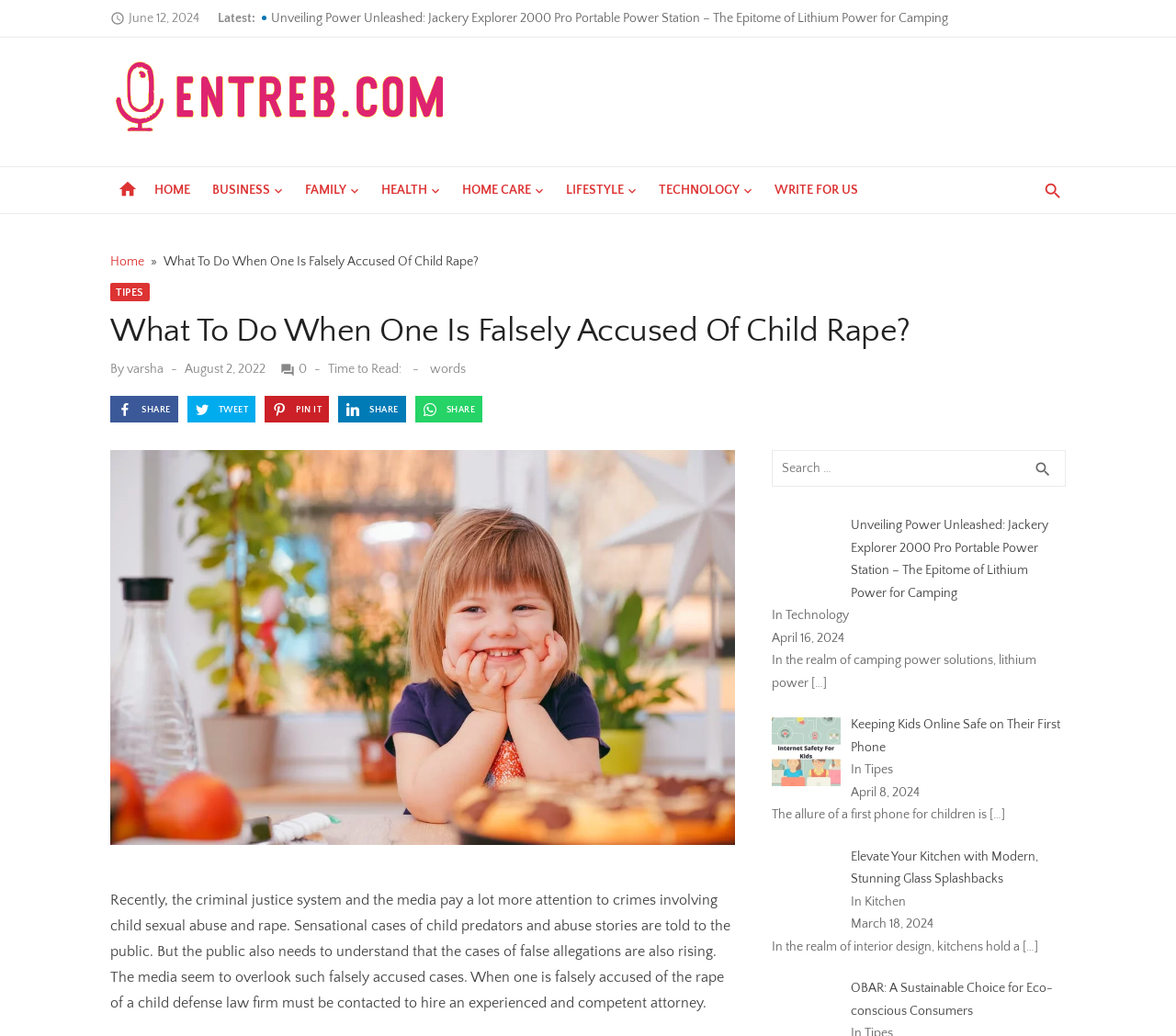Pinpoint the bounding box coordinates of the element to be clicked to execute the instruction: "Read the article 'What To Do When One Is Falsely Accused Of Child Rape?'".

[0.094, 0.3, 0.906, 0.34]